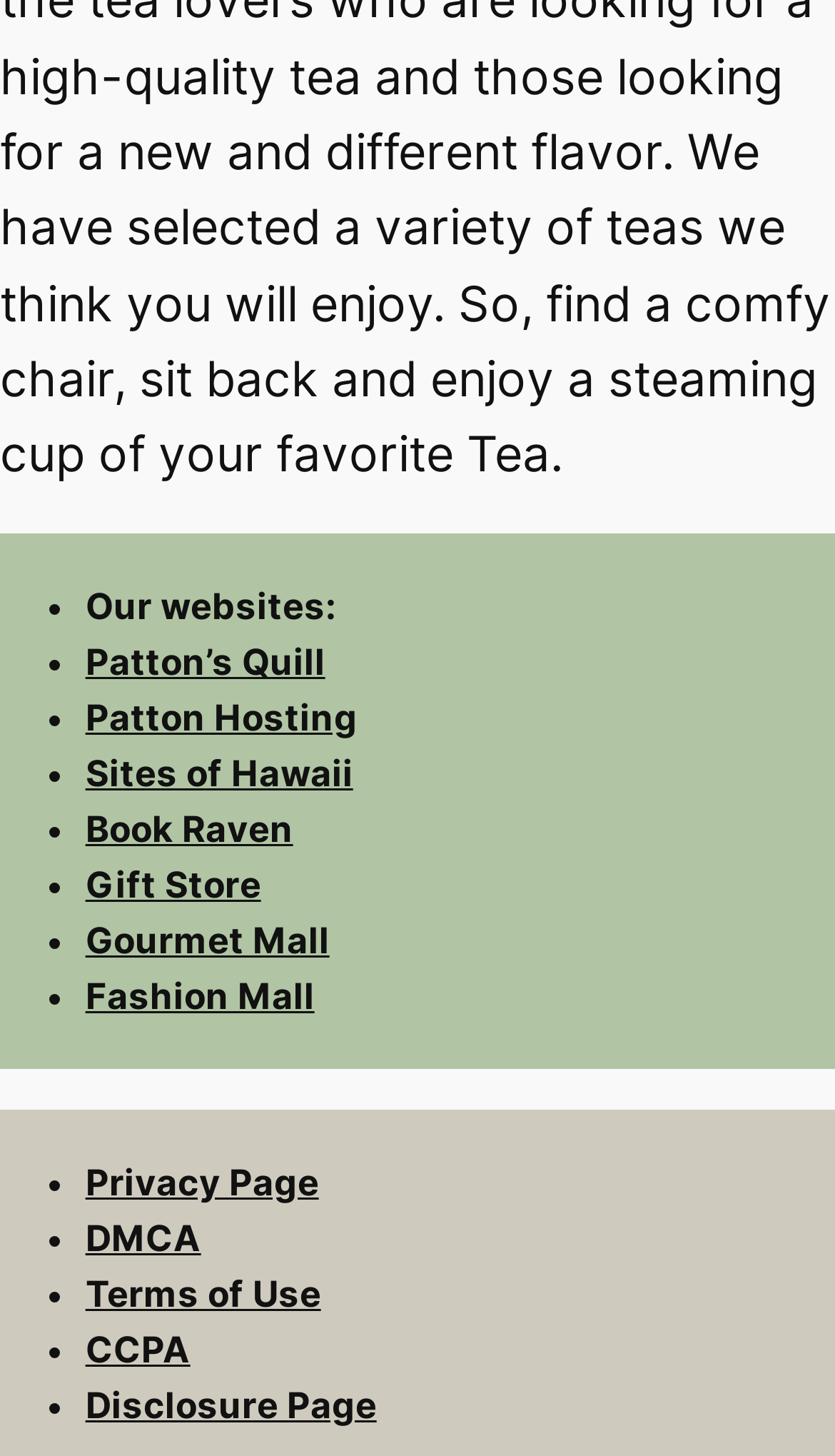Please identify the bounding box coordinates of the region to click in order to complete the given instruction: "check Terms of Use". The coordinates should be four float numbers between 0 and 1, i.e., [left, top, right, bottom].

[0.102, 0.874, 0.384, 0.904]